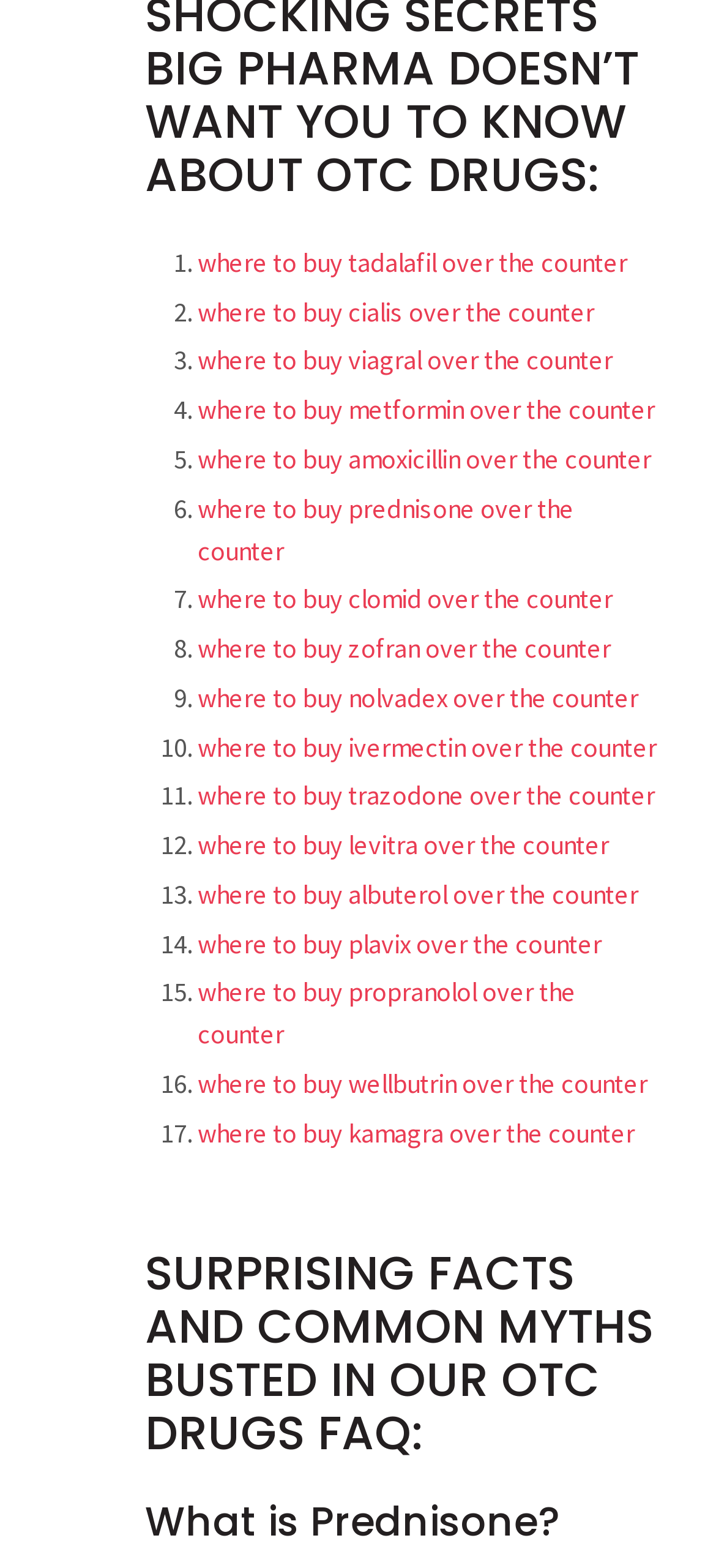Answer the following query with a single word or phrase:
What is the first link on the webpage?

where to buy tadalafil over the counter